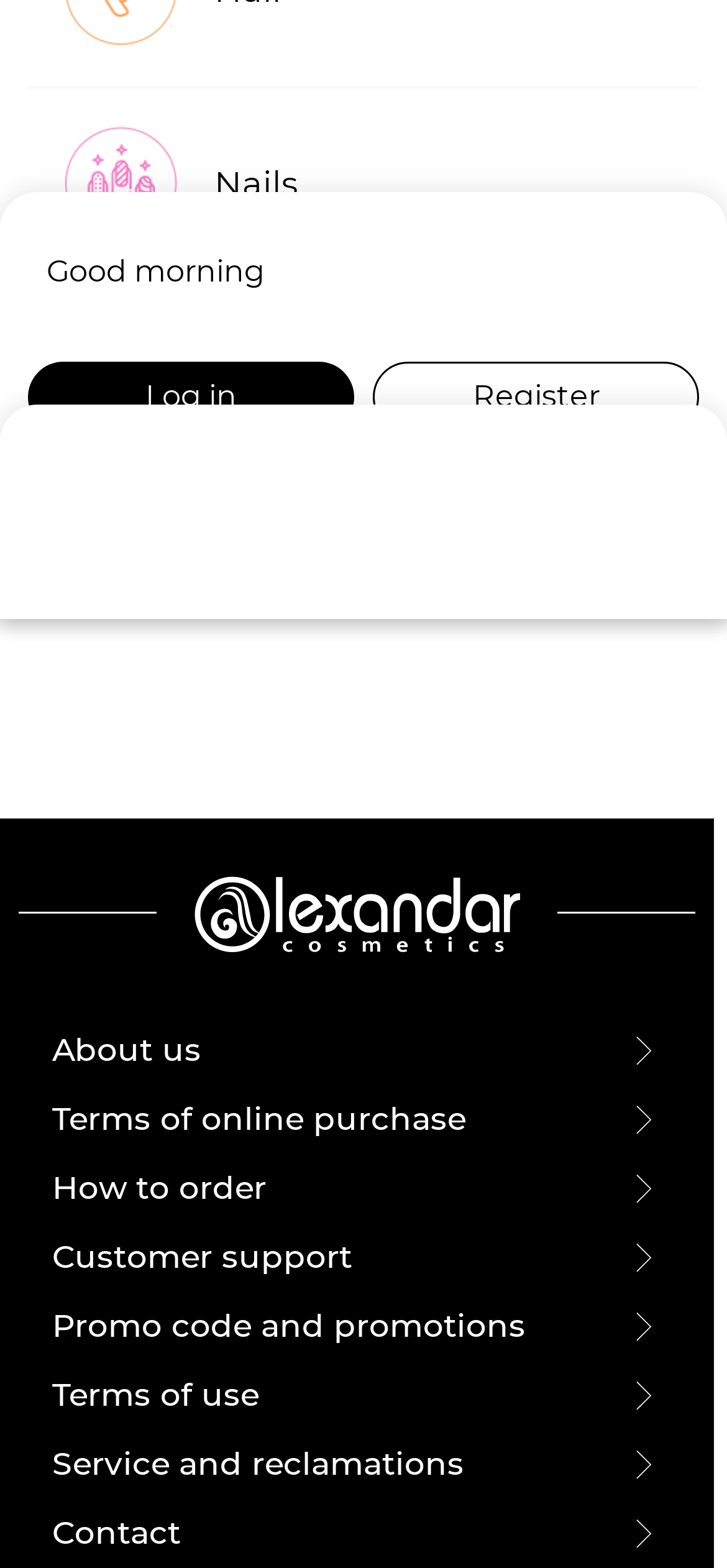Answer the following inquiry with a single word or phrase:
What is the brand name of the makeup products?

L'OREAL